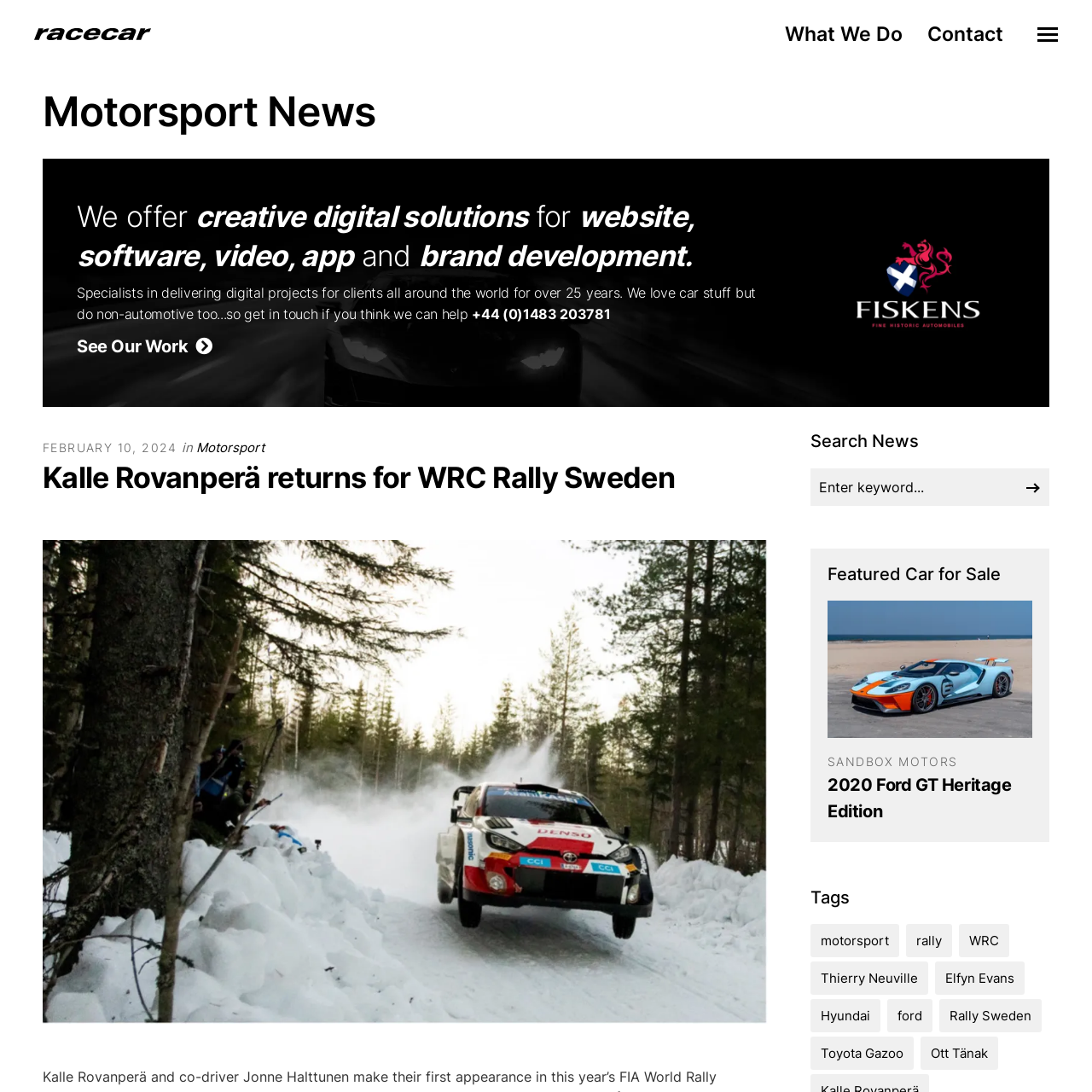What championship is the WRC Rally Sweden event a part of? Please look at the image within the red bounding box and provide a one-word or short-phrase answer based on what you see.

World Rally Championship